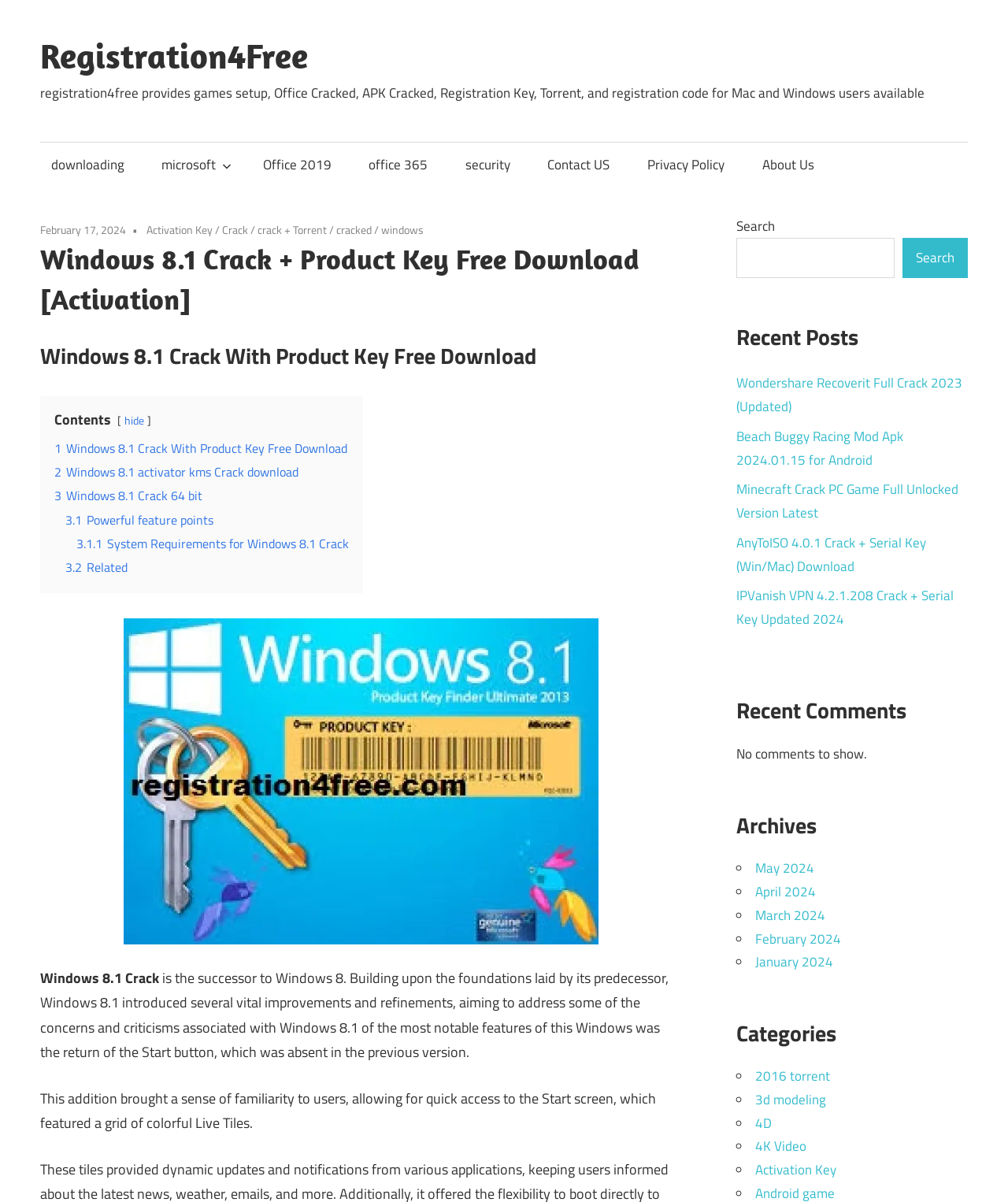What is the name of the operating system being discussed?
Please elaborate on the answer to the question with detailed information.

The webpage is discussing Windows 8.1, which is evident from the heading 'Windows 8.1 Crack + Product Key Free Download [Activation]' and the text 'Windows 8.1 introduced several vital improvements and refinements, aiming to address some of the concerns and criticisms associated with Windows 8.'